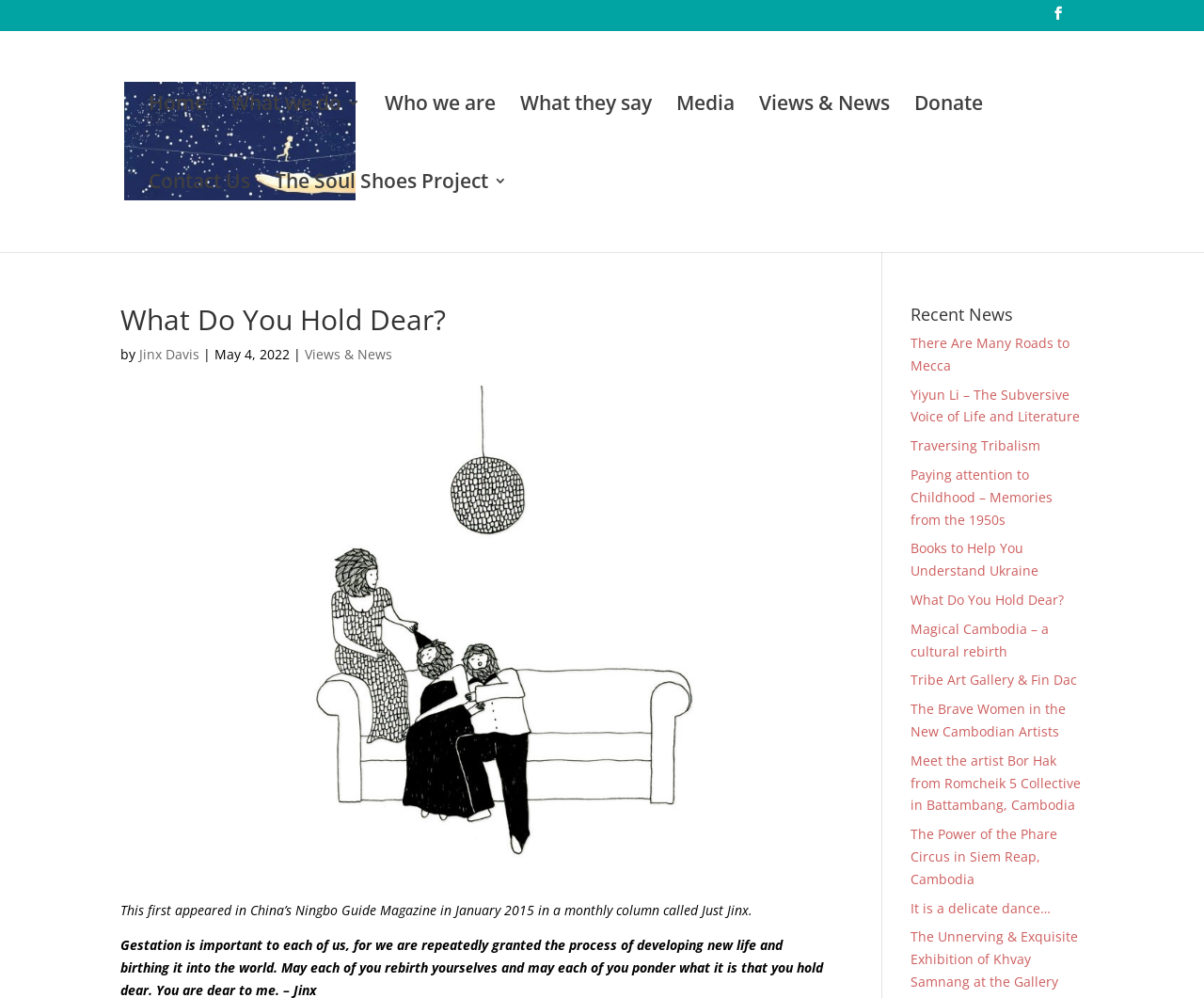Provide a brief response to the question below using a single word or phrase: 
What is the name of the column where the article 'What Do You Hold Dear?' was first published?

Just Jinx